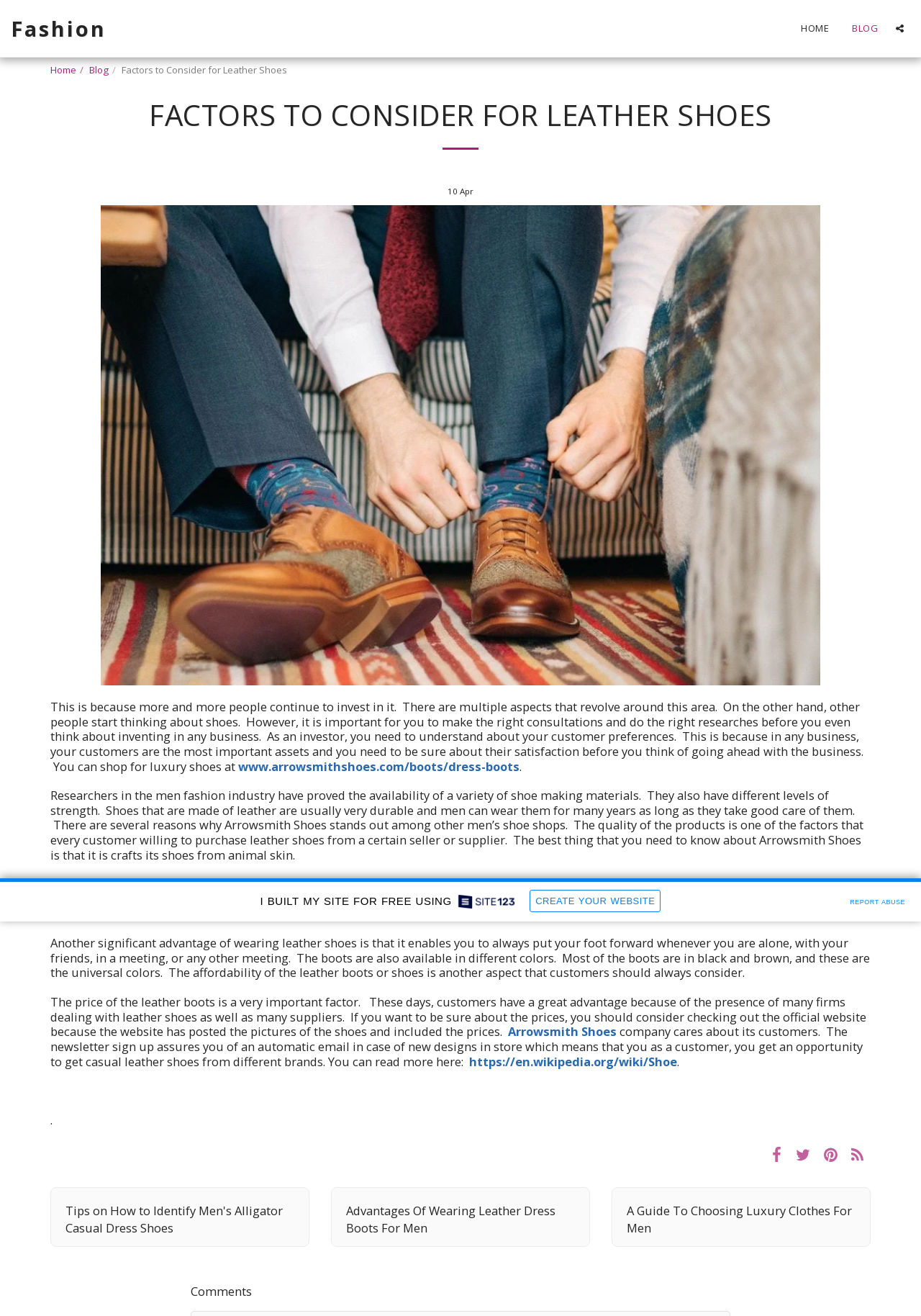What is the purpose of the newsletter sign up? Refer to the image and provide a one-word or short phrase answer.

To get notified about new designs